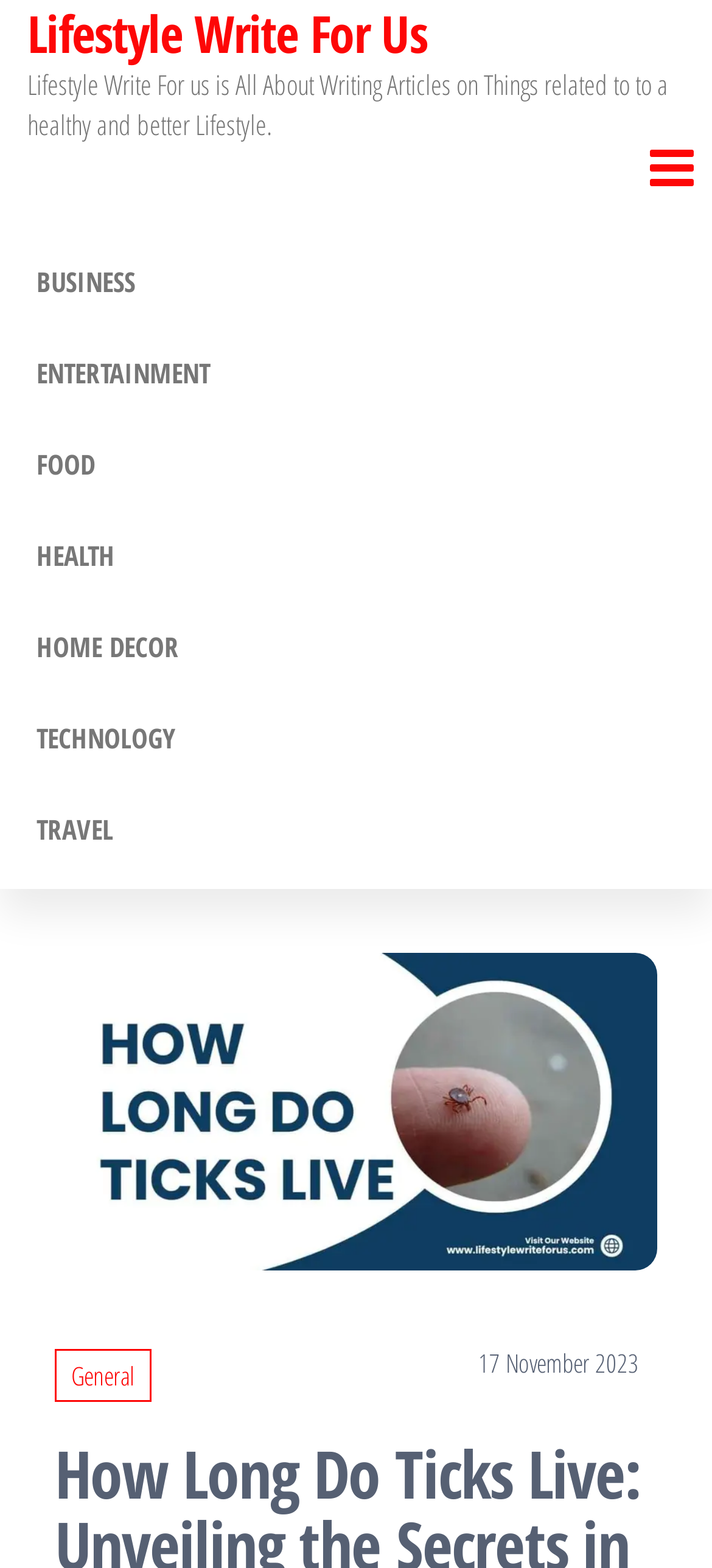How many links are present in the top navigation bar?
Based on the screenshot, respond with a single word or phrase.

7